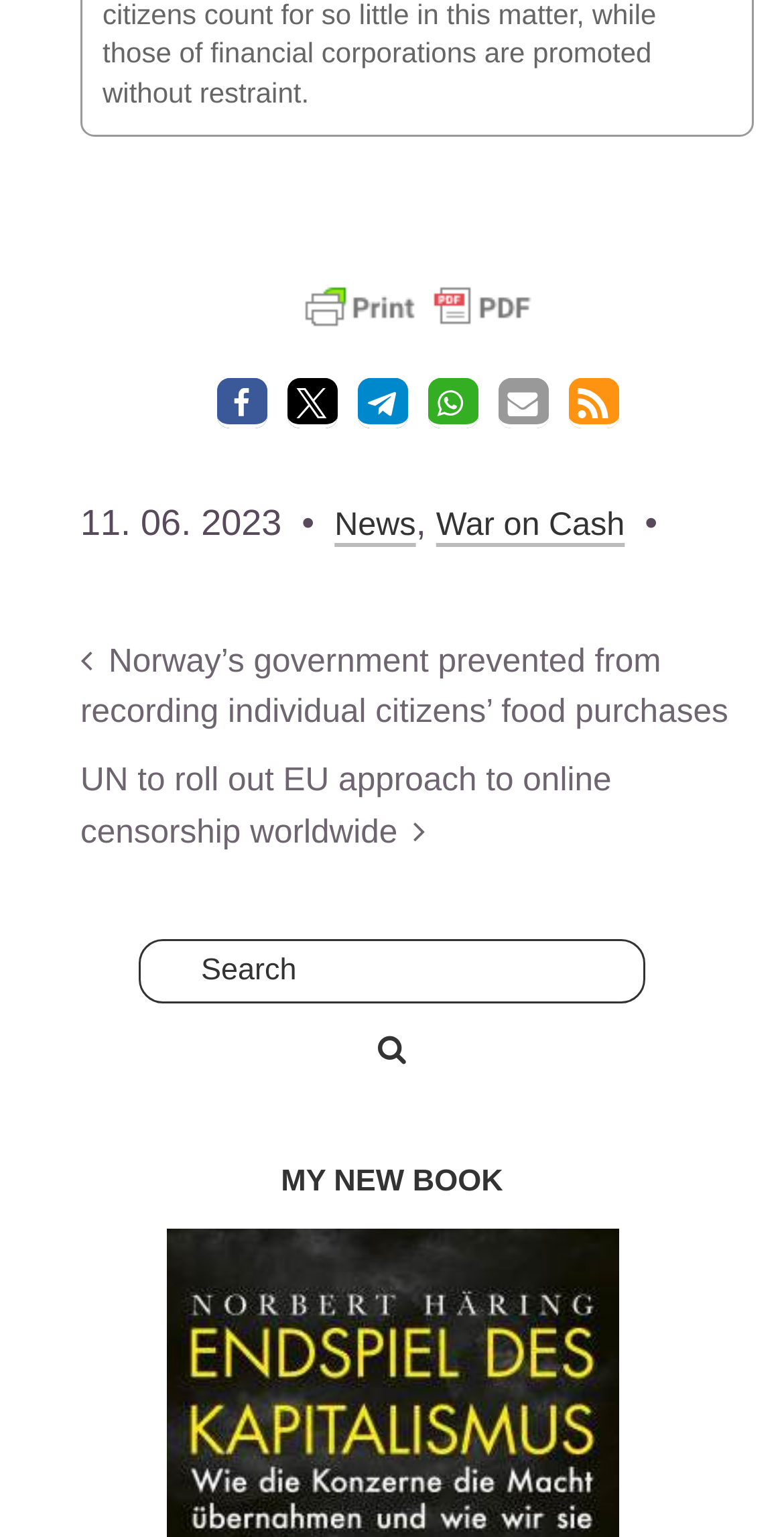Identify the bounding box coordinates of the area you need to click to perform the following instruction: "Check the RSS feed".

[0.724, 0.246, 0.788, 0.278]